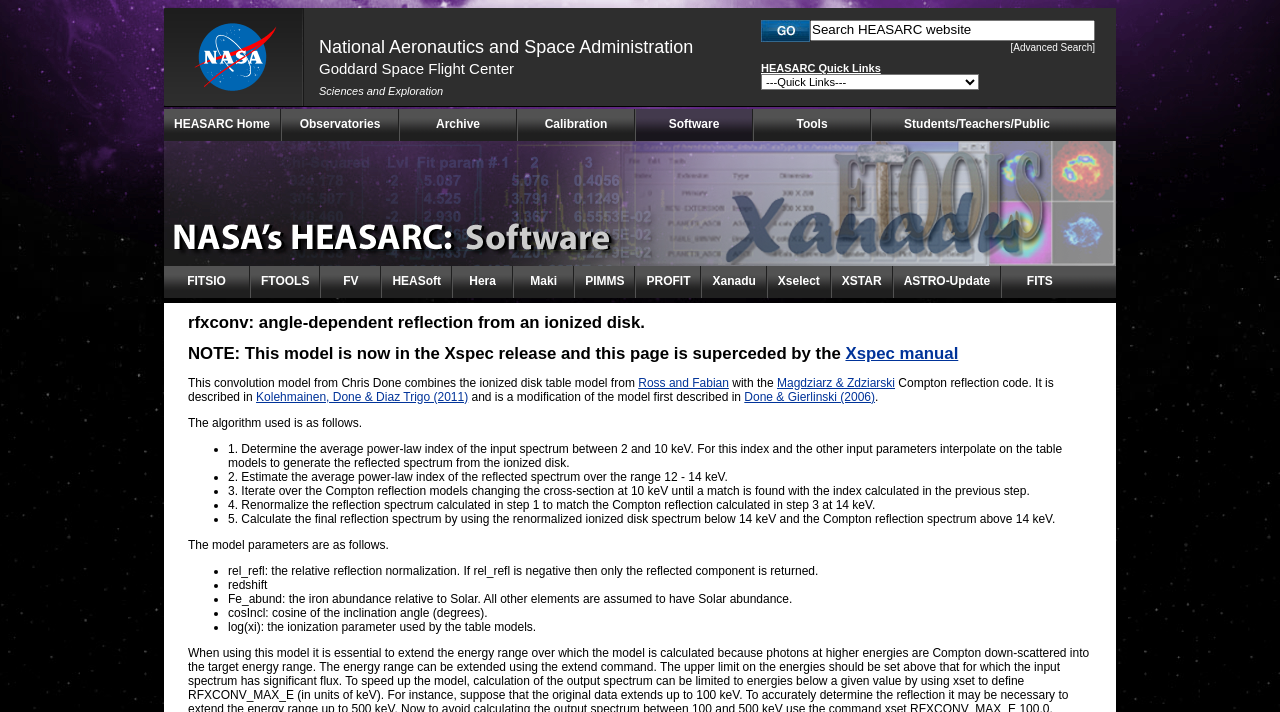What is the name of the space center?
From the screenshot, provide a brief answer in one word or phrase.

Goddard Space Flight Center